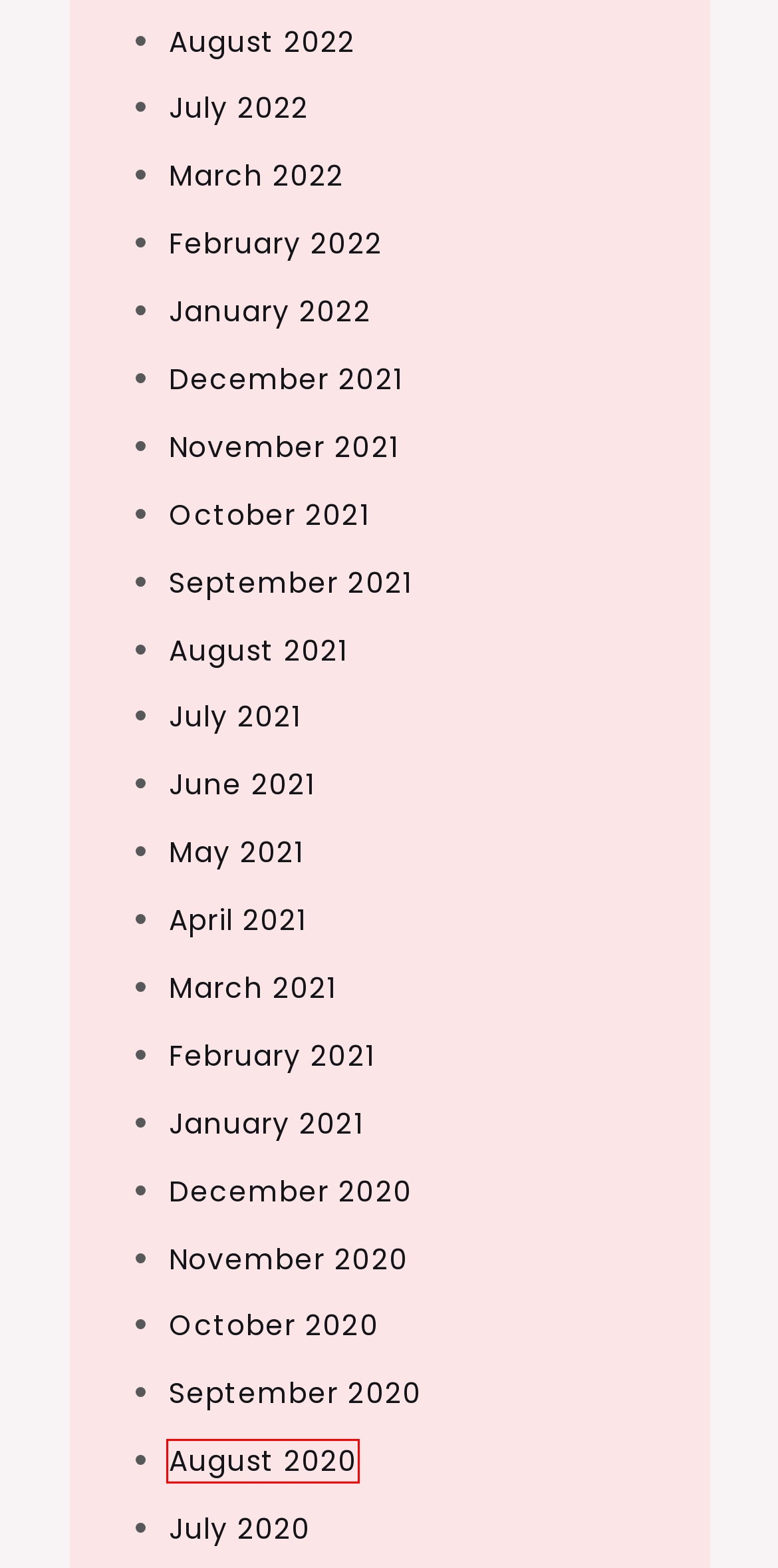You are given a screenshot of a webpage with a red rectangle bounding box around an element. Choose the best webpage description that matches the page after clicking the element in the bounding box. Here are the candidates:
A. January 2022 – Masbenissac
B. July 2021 – Masbenissac
C. February 2022 – Masbenissac
D. April 2021 – Masbenissac
E. October 2020 – Masbenissac
F. November 2020 – Masbenissac
G. August 2020 – Masbenissac
H. July 2020 – Masbenissac

G